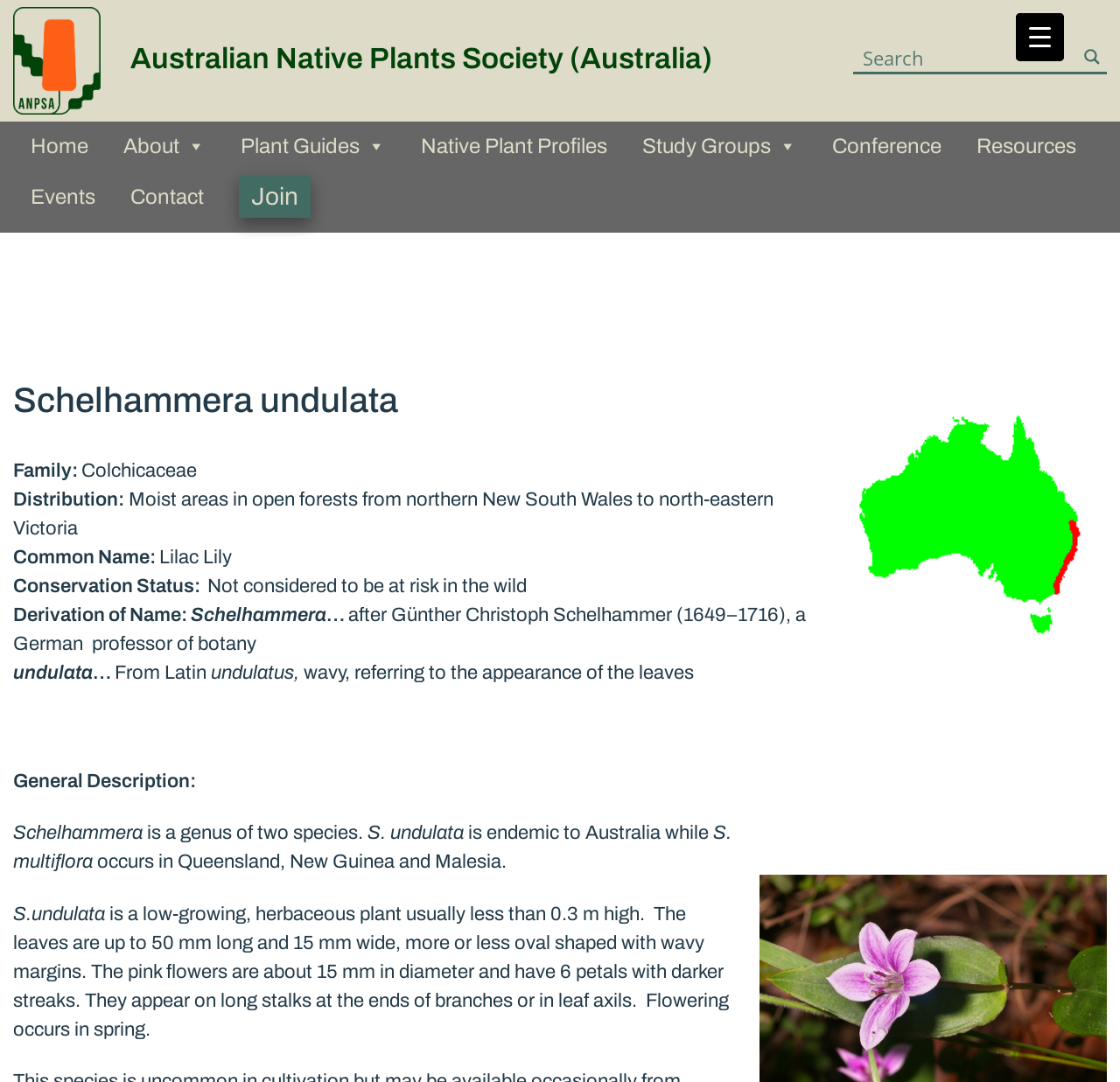What is the scientific name of the plant?
Using the image as a reference, give an elaborate response to the question.

The scientific name of the plant can be found in the header section of the webpage, where it is written as 'Schelhammera undulata'. This is the main topic of the webpage, and the scientific name is provided to identify the plant.